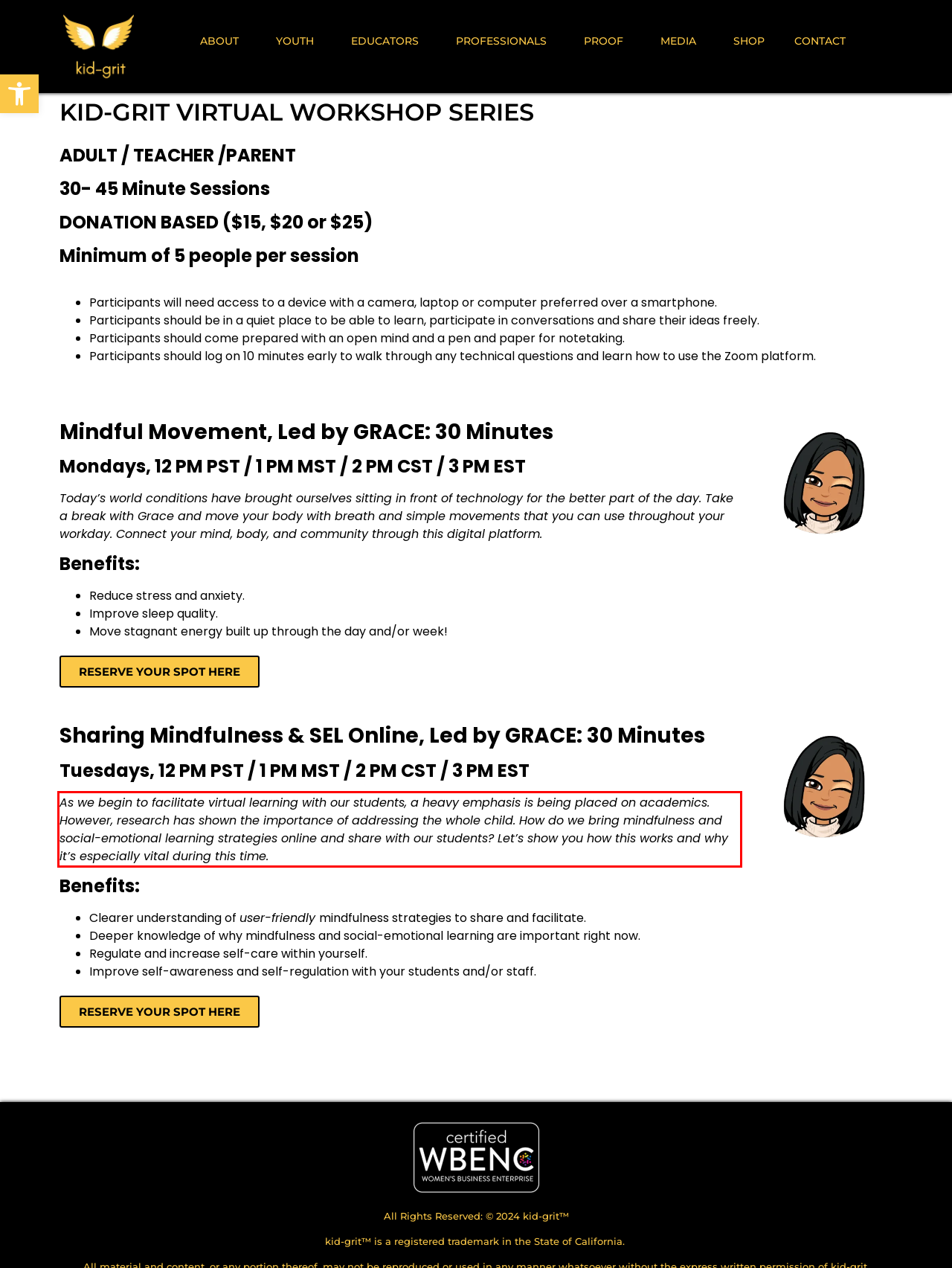Look at the webpage screenshot and recognize the text inside the red bounding box.

As we begin to facilitate virtual learning with our students, a heavy emphasis is being placed on academics. However, research has shown the importance of addressing the whole child. How do we bring mindfulness and social-emotional learning strategies online and share with our students? Let’s show you how this works and why it’s especially vital during this time.